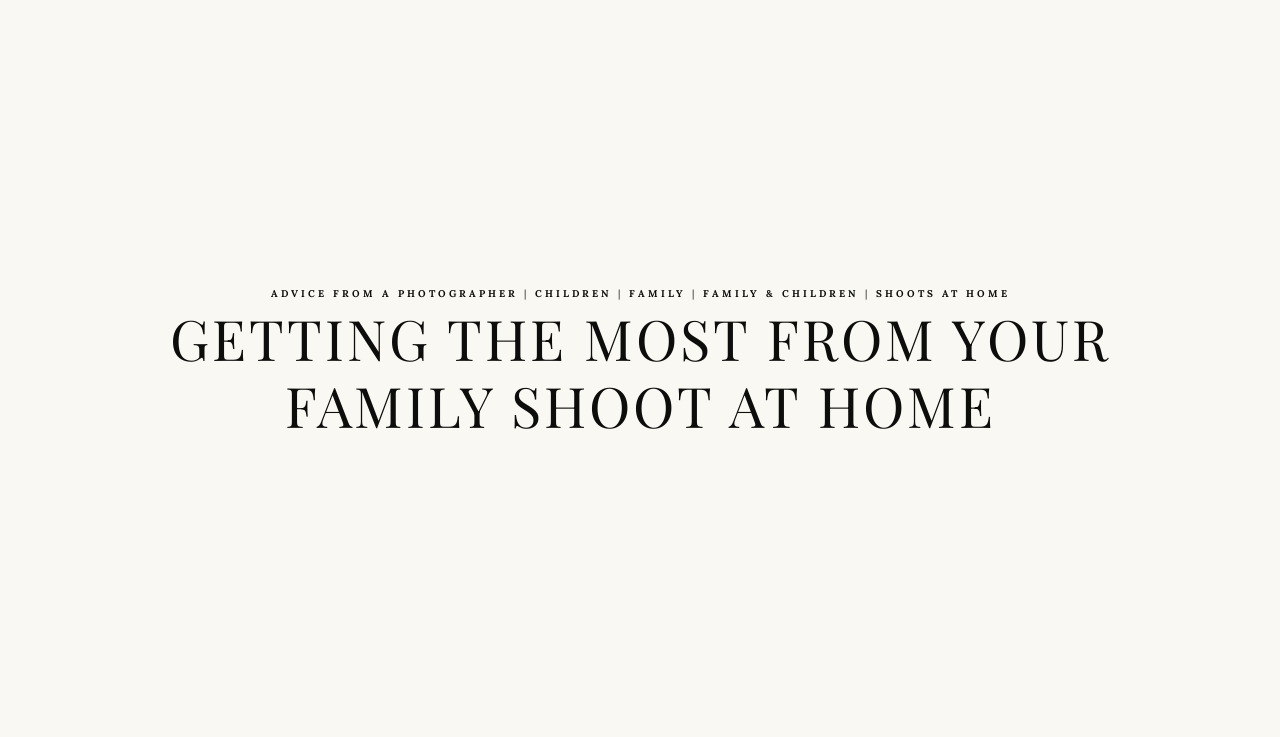Using the webpage screenshot, find the UI element described by Shoots at home. Provide the bounding box coordinates in the format (top-left x, top-left y, bottom-right x, bottom-right y), ensuring all values are floating point numbers between 0 and 1.

[0.684, 0.389, 0.789, 0.406]